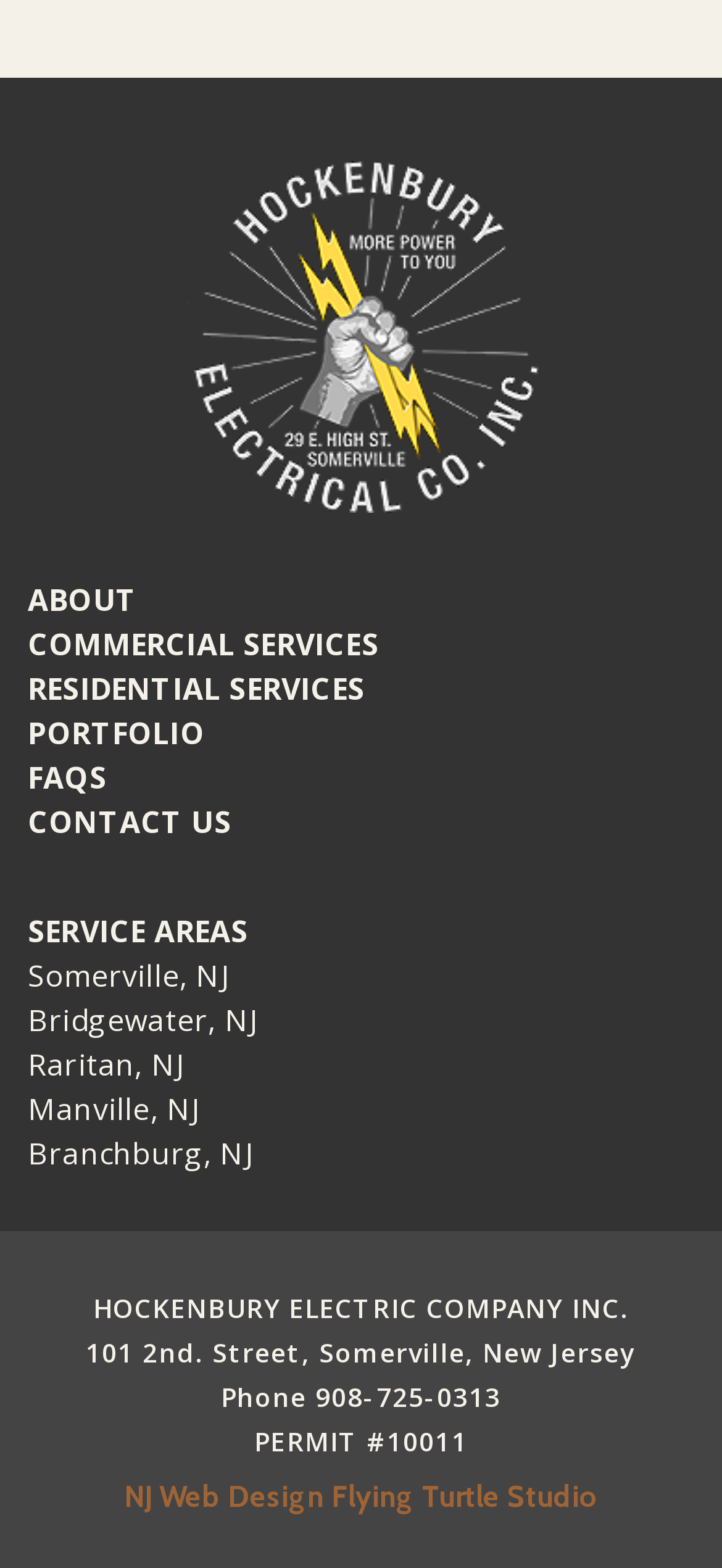Based on the image, please elaborate on the answer to the following question:
What is the company name?

I found the company name by looking at the static text element located at the bottom of the page, which reads 'HOCKENBURY ELECTRIC COMPANY INC.'.